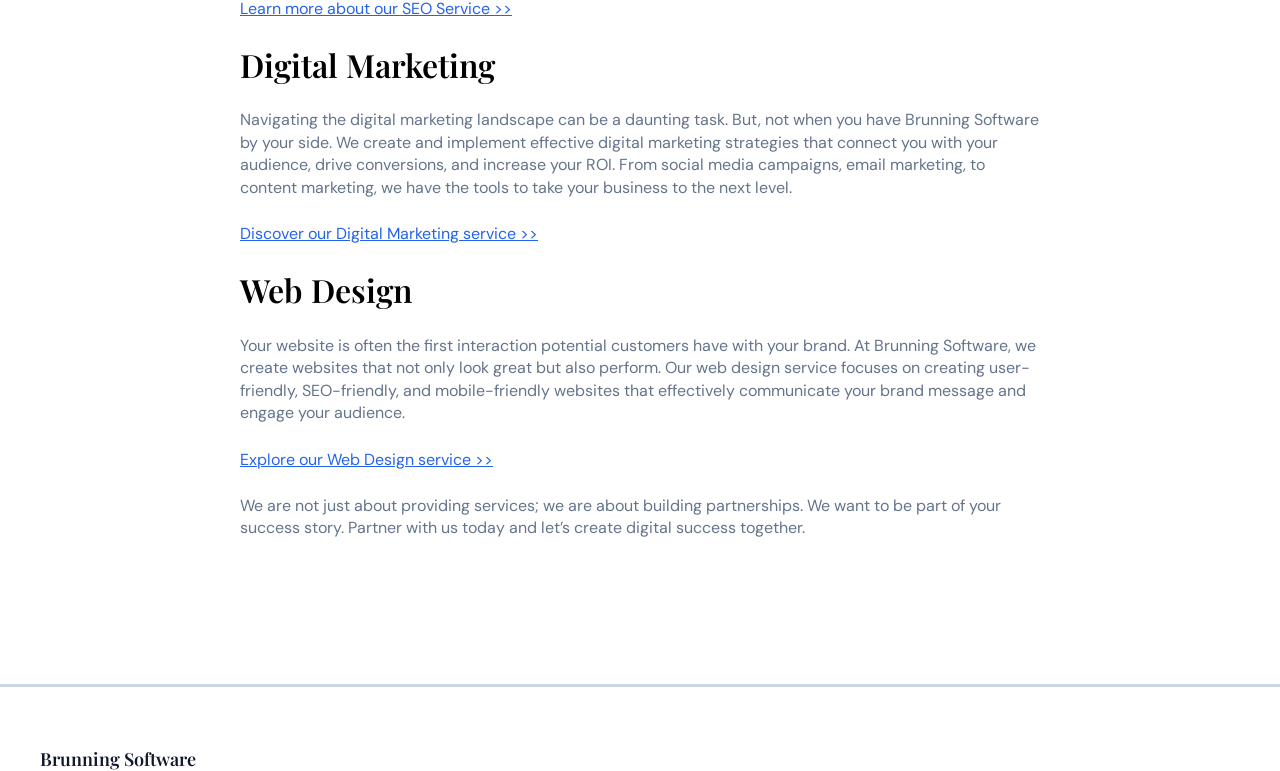Identify the bounding box for the UI element that is described as follows: "Brunning Software".

[0.031, 0.969, 0.153, 1.0]